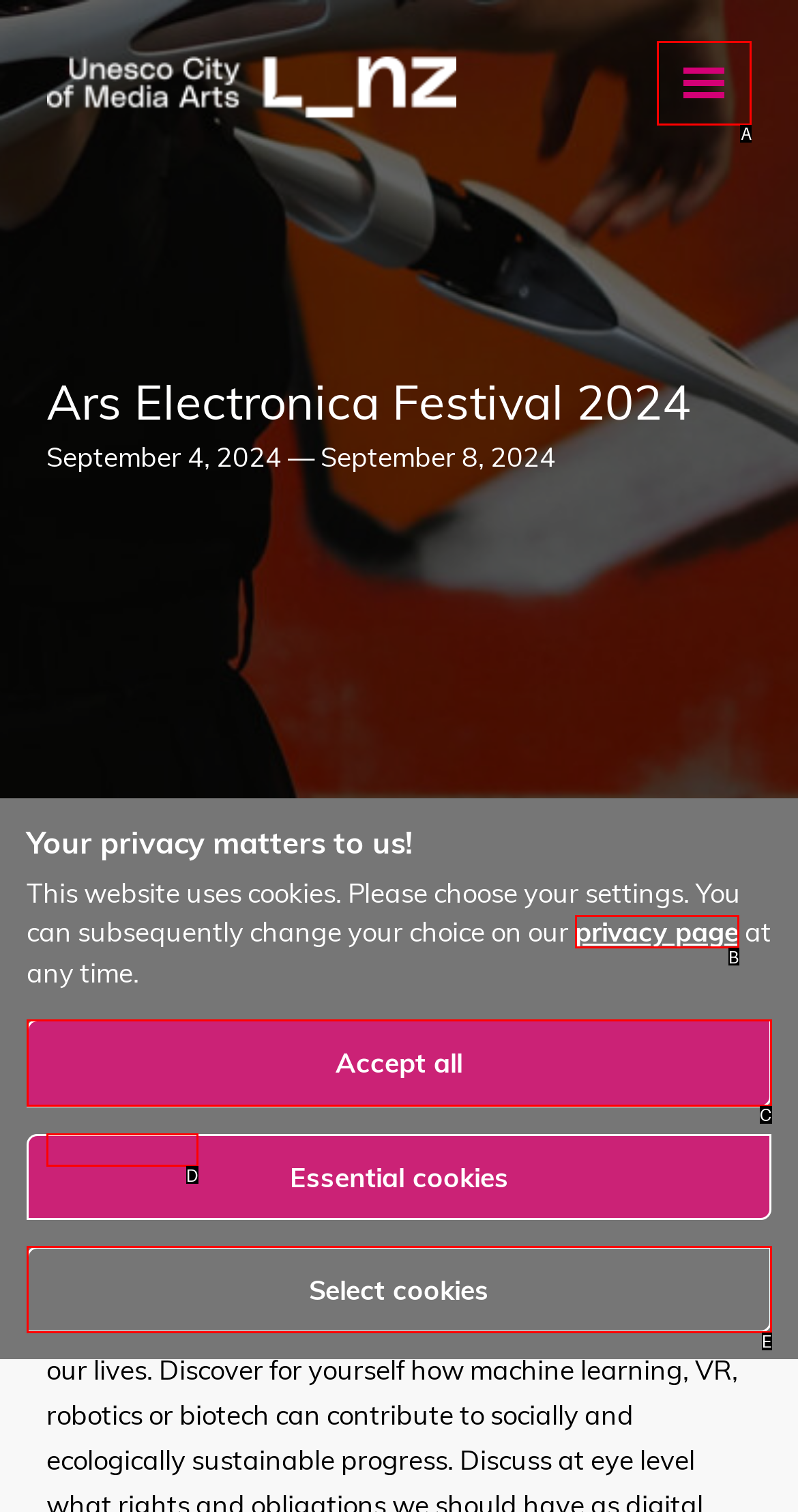Given the description: Featuring, select the HTML element that best matches it. Reply with the letter of your chosen option.

D